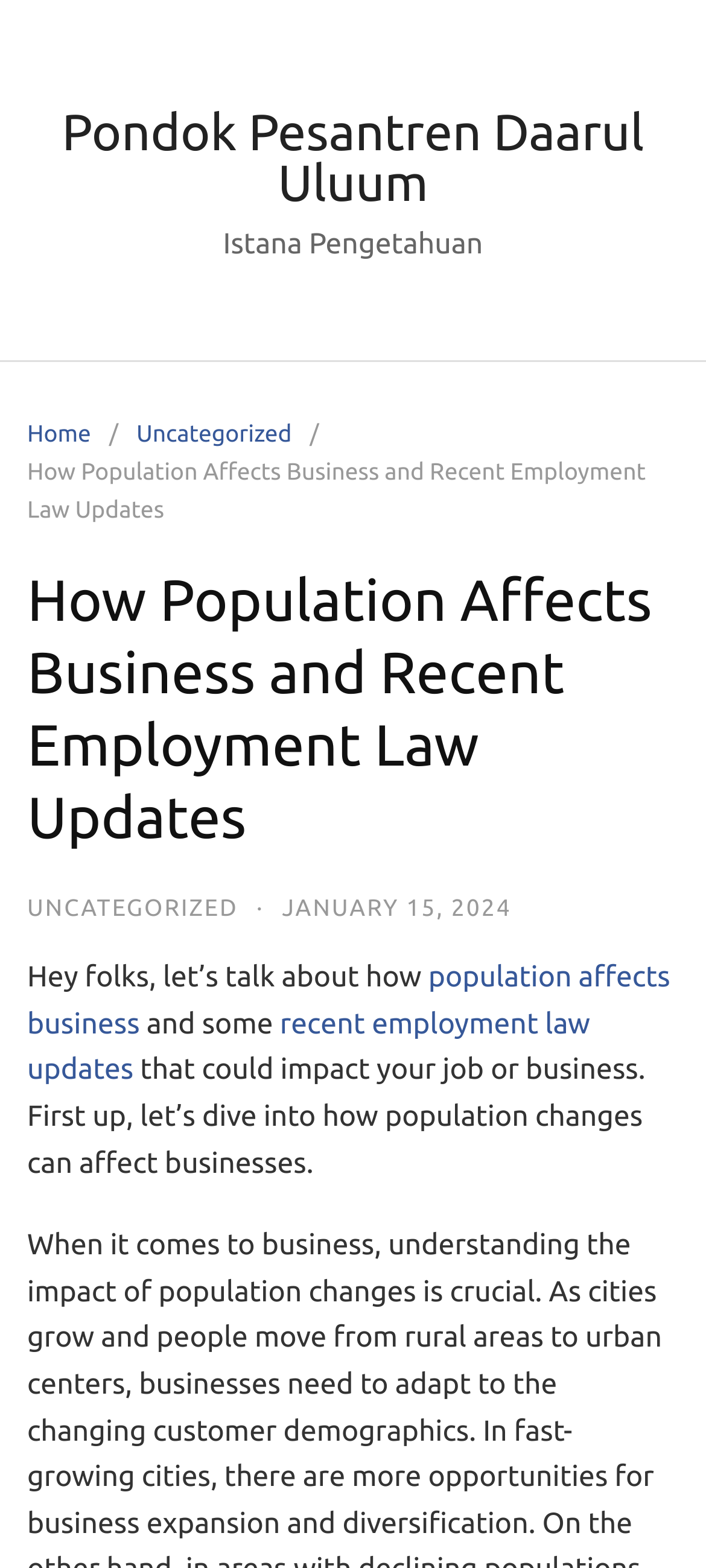Analyze the image and give a detailed response to the question:
What is the topic of the current article?

The topic of the current article can be found in the middle of the webpage, where it is written as a heading 'How Population Affects Business and Recent Employment Law Updates'.